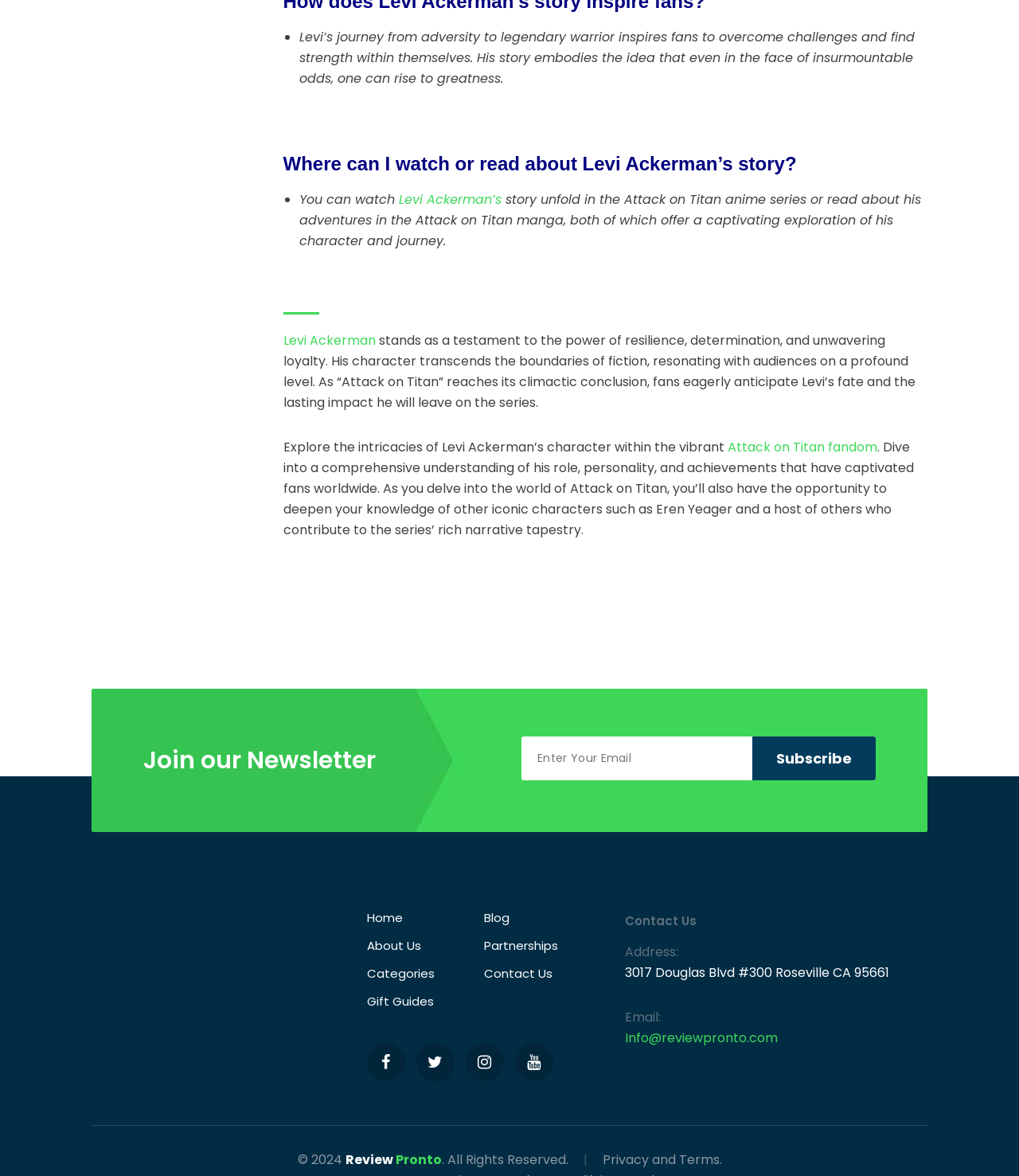Locate the bounding box coordinates of the element to click to perform the following action: 'Learn more about Giving'. The coordinates should be given as four float values between 0 and 1, in the form of [left, top, right, bottom].

None